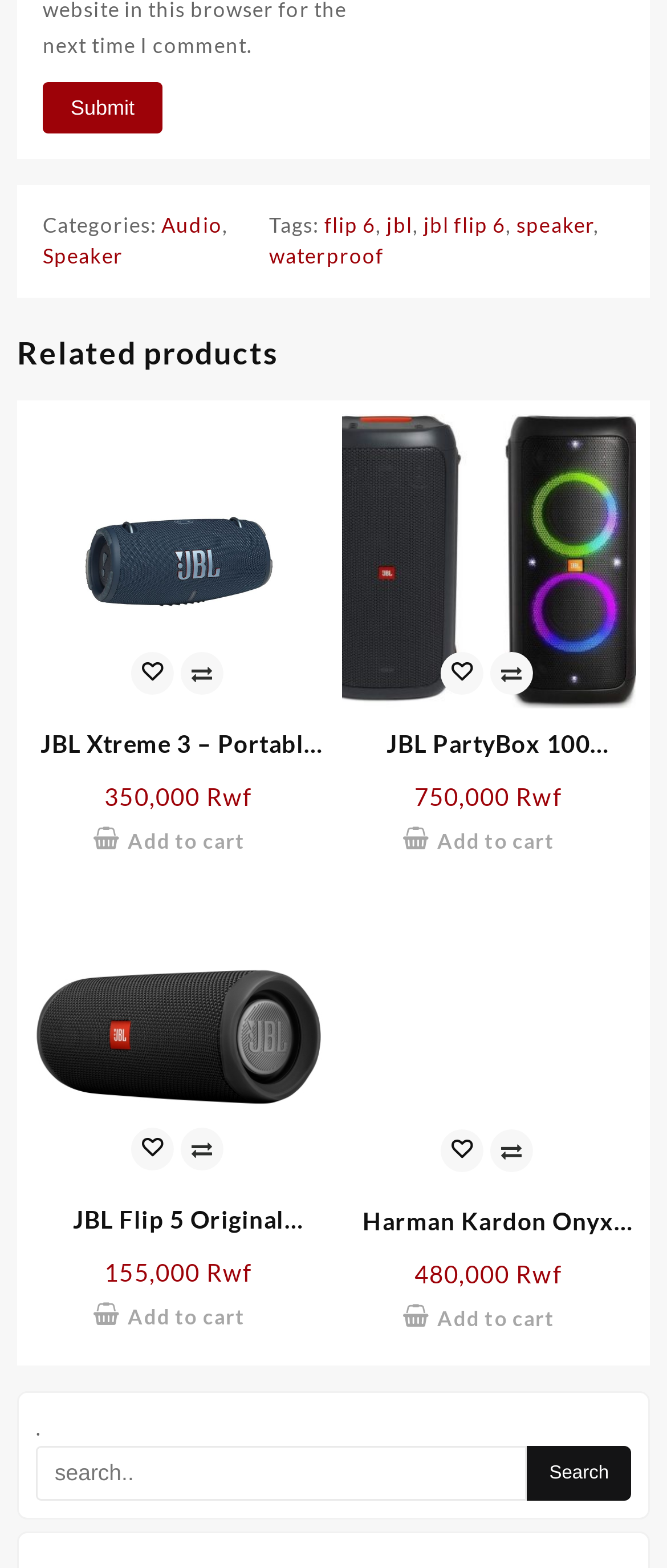Identify the bounding box coordinates of the clickable region to carry out the given instruction: "track my order".

None